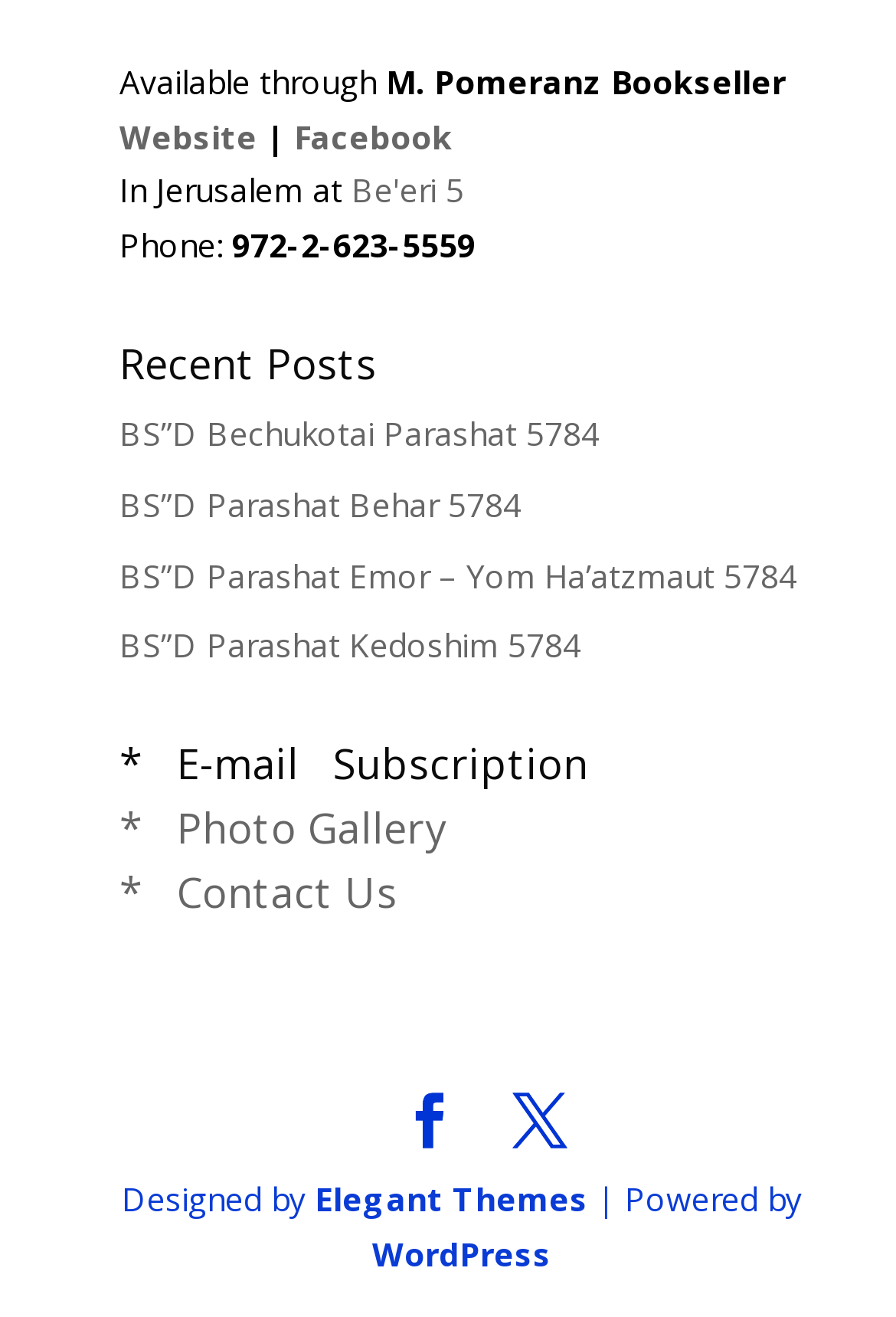Find and indicate the bounding box coordinates of the region you should select to follow the given instruction: "Read recent post 'BS”D Bechukotai Parashat 5784'".

[0.133, 0.312, 0.669, 0.346]